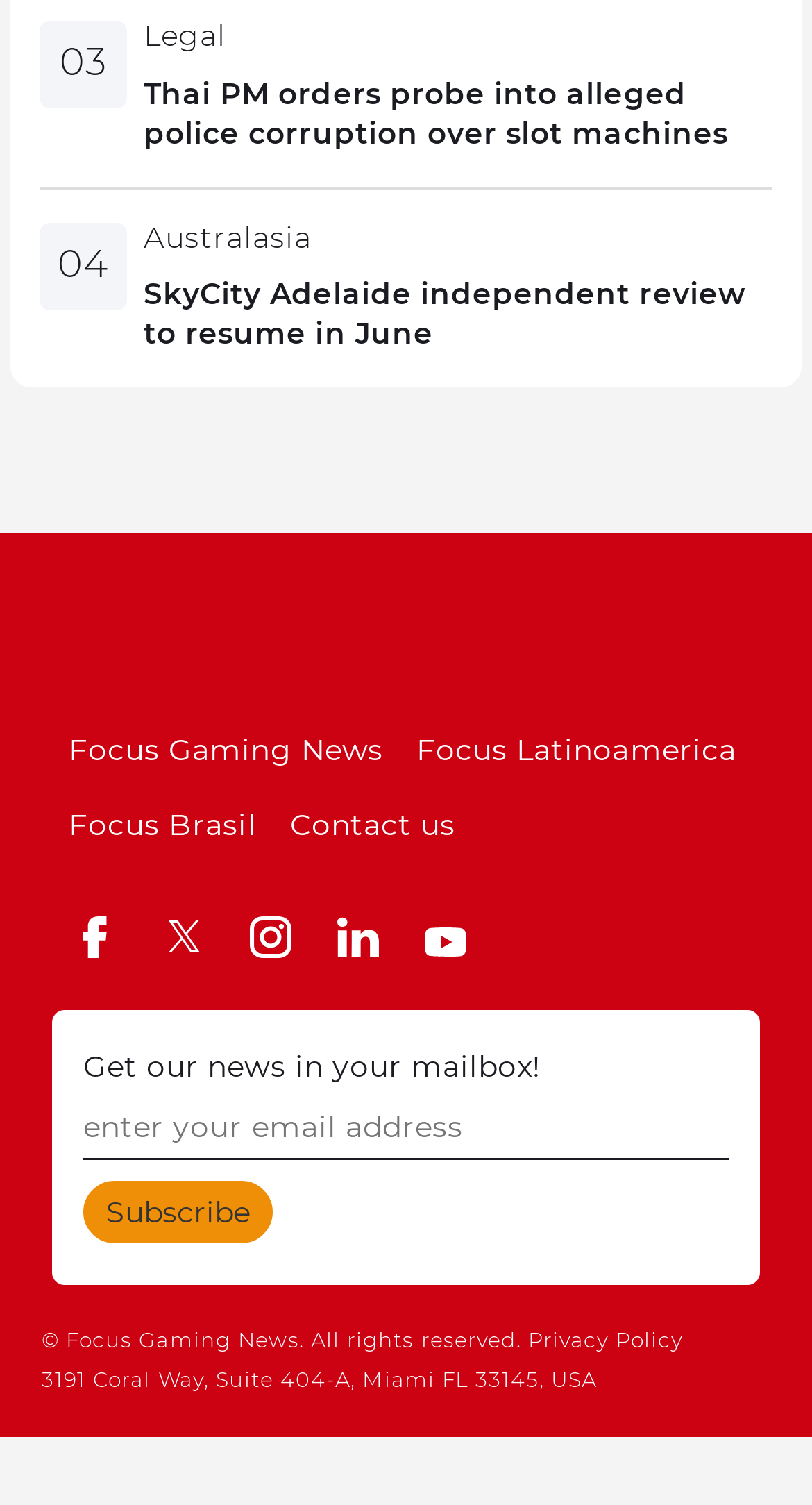Find the bounding box coordinates corresponding to the UI element with the description: "Focus Gaming News". The coordinates should be formatted as [left, top, right, bottom], with values as floats between 0 and 1.

[0.085, 0.486, 0.472, 0.511]